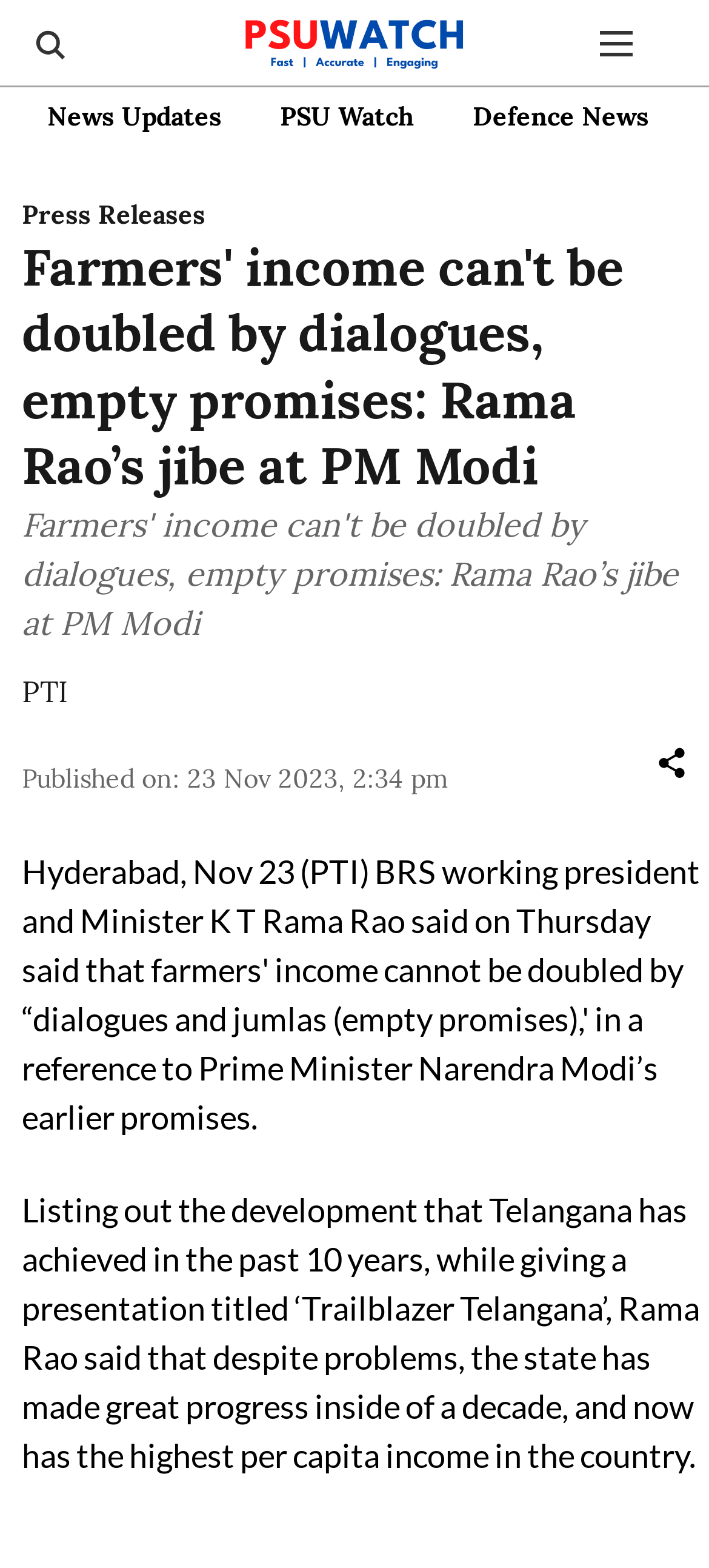Give a short answer using one word or phrase for the question:
What is the highest achievement of Telangana mentioned in the article?

highest per capita income in the country